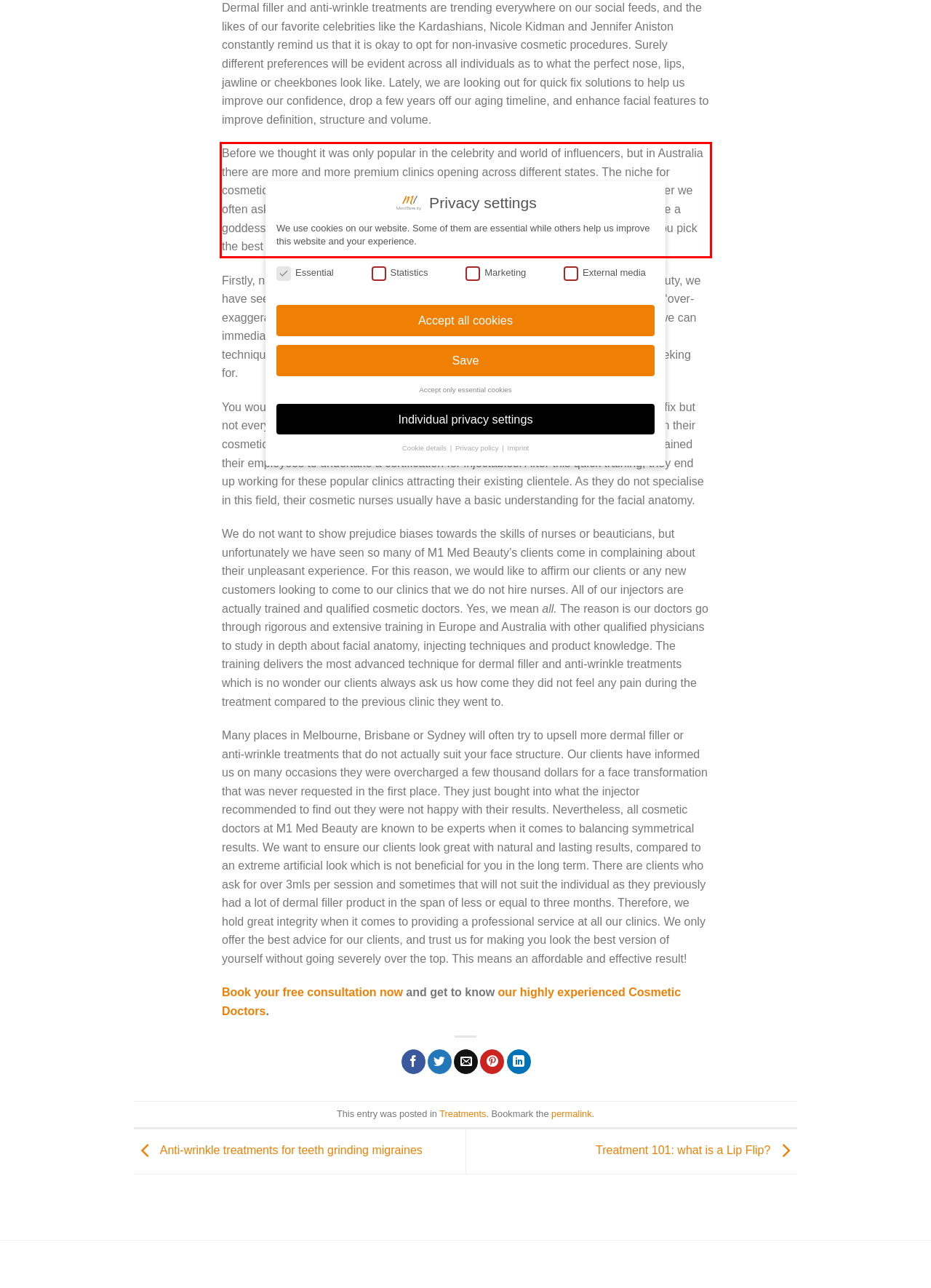You are looking at a screenshot of a webpage with a red rectangle bounding box. Use OCR to identify and extract the text content found inside this red bounding box.

Before we thought it was only popular in the celebrity and world of influencers, but in Australia there are more and more premium clinics opening across different states. The niche for cosmetic procedures are being welcomed globally across demographics, it is no wonder we often ask ourselves ‘where is the best clinic to go to?’ or ‘how do I come out looking like a goddess from a movie scene?’. In this blog we will provide some tips for you to help you pick the best cosmetic clinic.